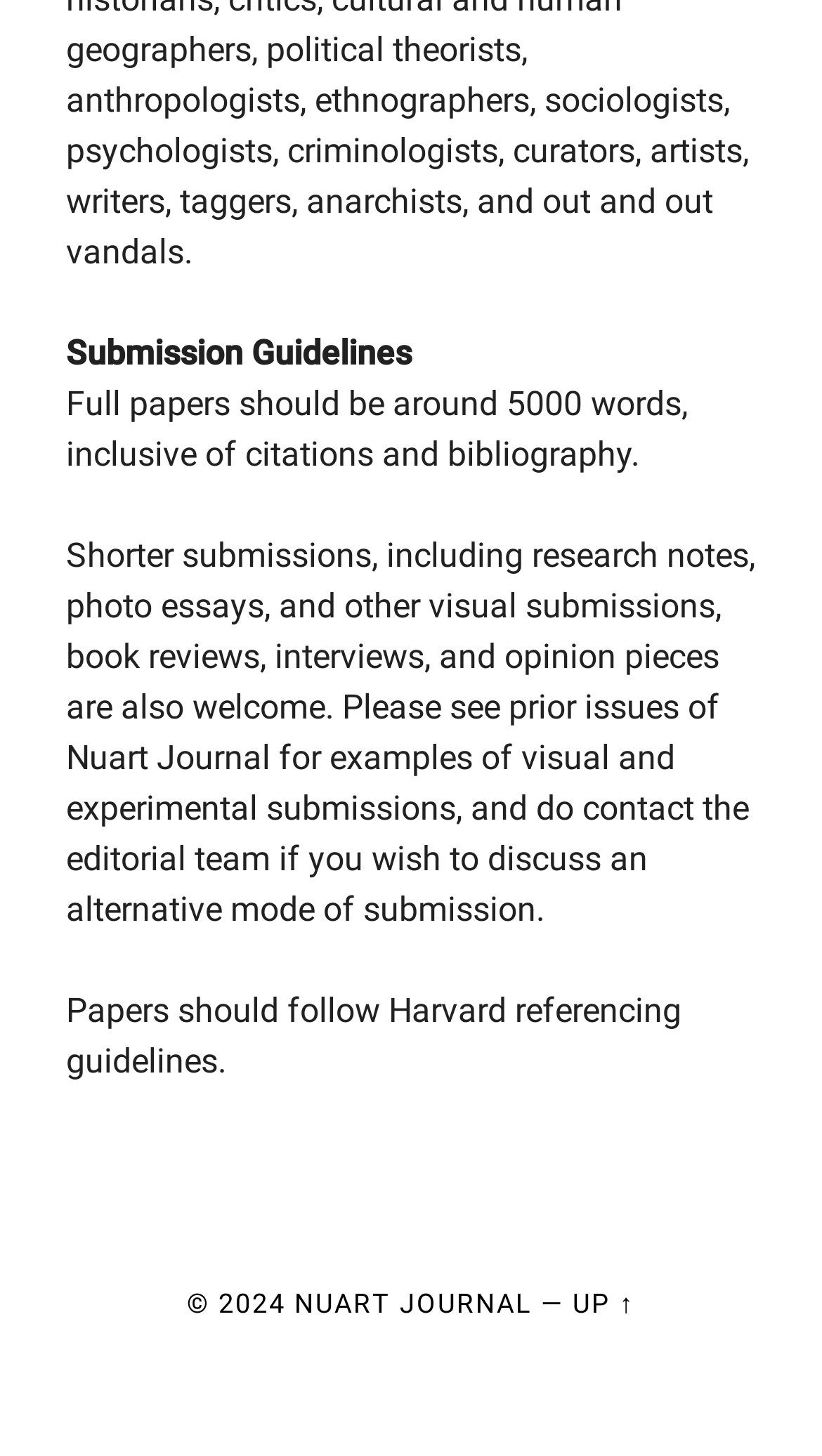What is the copyright year of the webpage? Using the information from the screenshot, answer with a single word or phrase.

2024